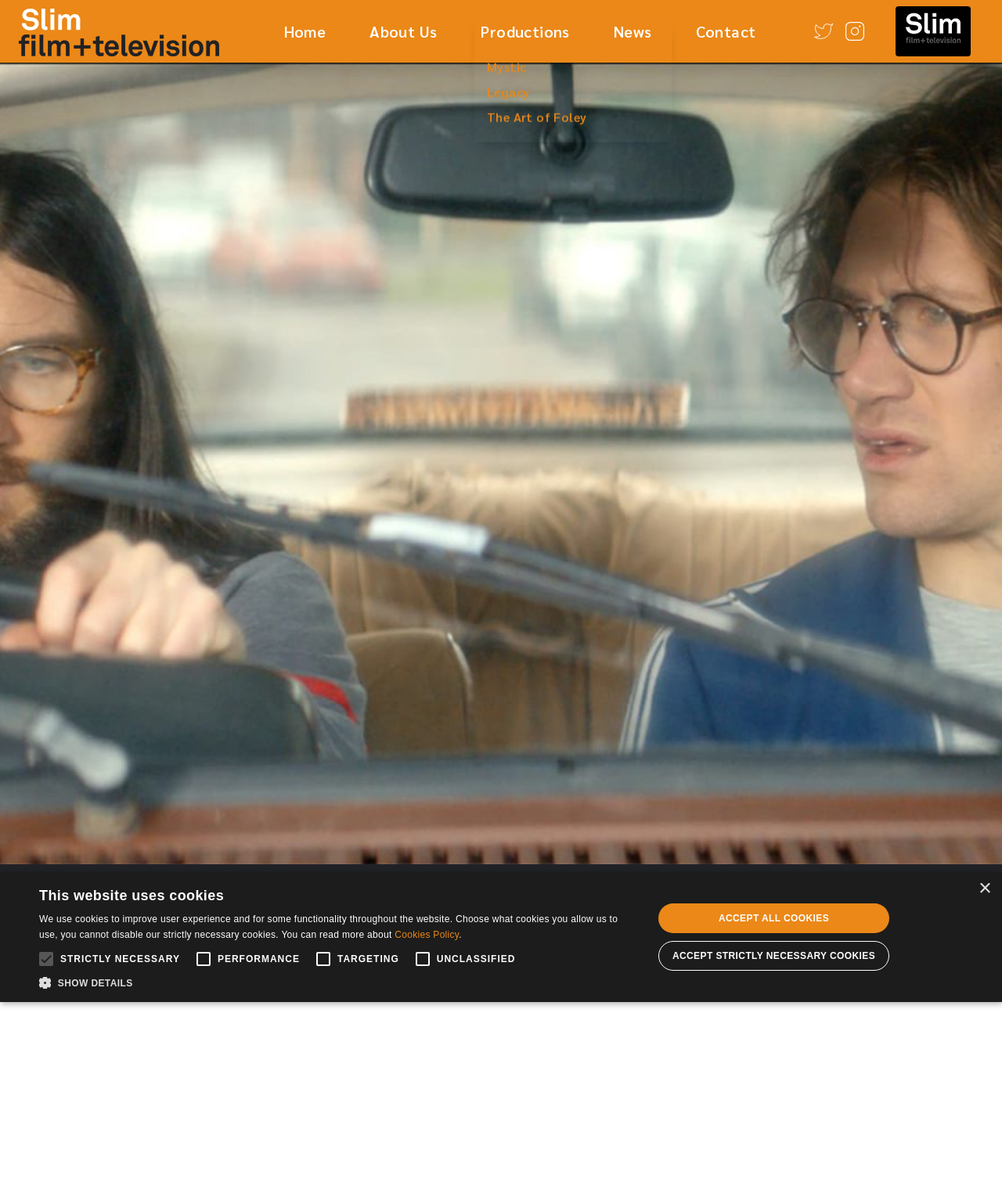Identify the bounding box coordinates of the clickable region to carry out the given instruction: "Scroll to Synopsis".

[0.335, 0.718, 0.409, 0.746]